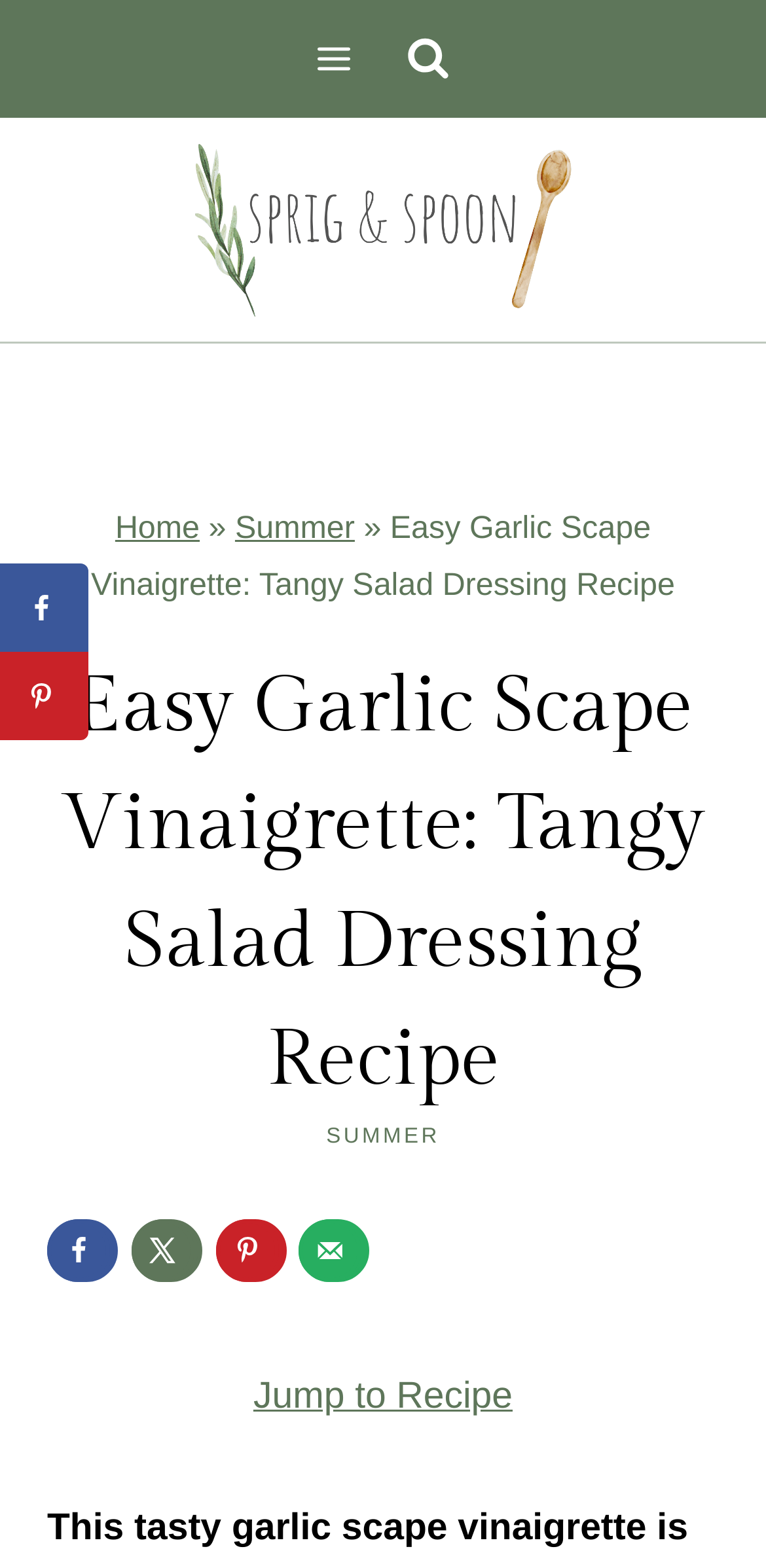Detail the various sections and features present on the webpage.

This webpage is about a recipe for garlic scape vinaigrette, a tangy salad dressing. At the top left corner, there is a button to open the menu and another button to view the search form. Next to these buttons, there is a link to "Sprig and Spoon" with an accompanying image. 

Below these elements, there is a header section with links to "Home" and "Summer" categories, separated by a "»" symbol. The title of the recipe, "Easy Garlic Scape Vinaigrette: Tangy Salad Dressing Recipe", is prominently displayed in this section. 

On the top right side, there is a heading with the same title as the recipe. Below this heading, there is a link to "SUMMER" category. 

On the left side of the page, there is a social sharing sidebar with links to share the recipe on Facebook, save it to Pinterest, and send it over email. Each of these links has an accompanying image. 

At the bottom of the page, there are similar social sharing links, including buttons to share on Facebook, save to Pinterest, and send over email, each with an accompanying image. There is also a link to "Jump to Recipe" at the bottom of the page.